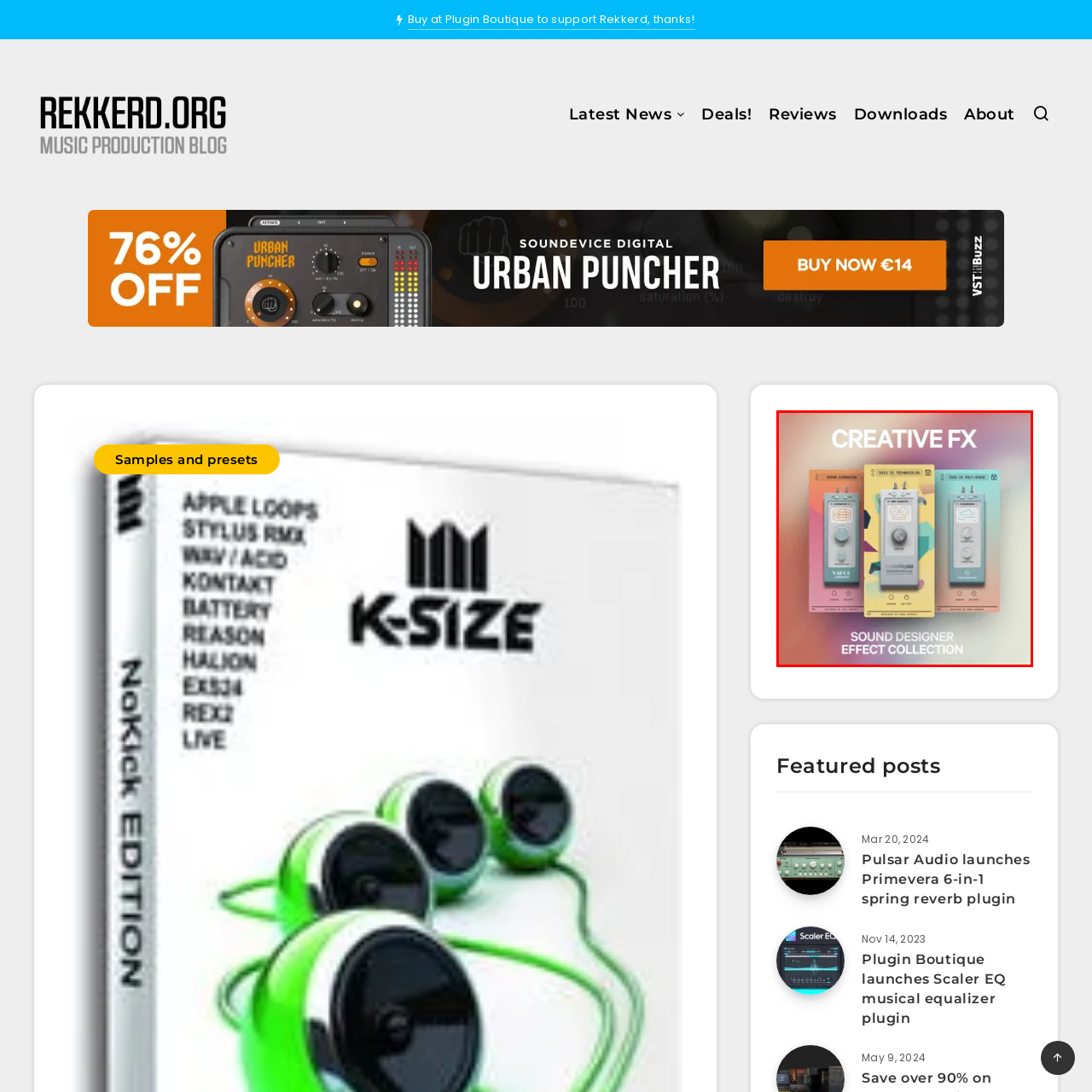Describe in detail what is depicted in the image enclosed by the red lines.

The image showcases a vibrant promotional graphic for the "Creative FX" sound designer effect collection. It features three distinct audio effect plugins presented in a visually appealing layout. Each plugin has a unique design and color scheme, enhancing their individual identities while creating a cohesive and attractive look. The text prominently displays the collection name at the top, while a subtitled section at the bottom reads "Sound Designer Effect Collection," indicating its purpose for music production and sound design. This image likely aims to capture the attention of music creators and electronic producers interested in innovative audio processing tools.